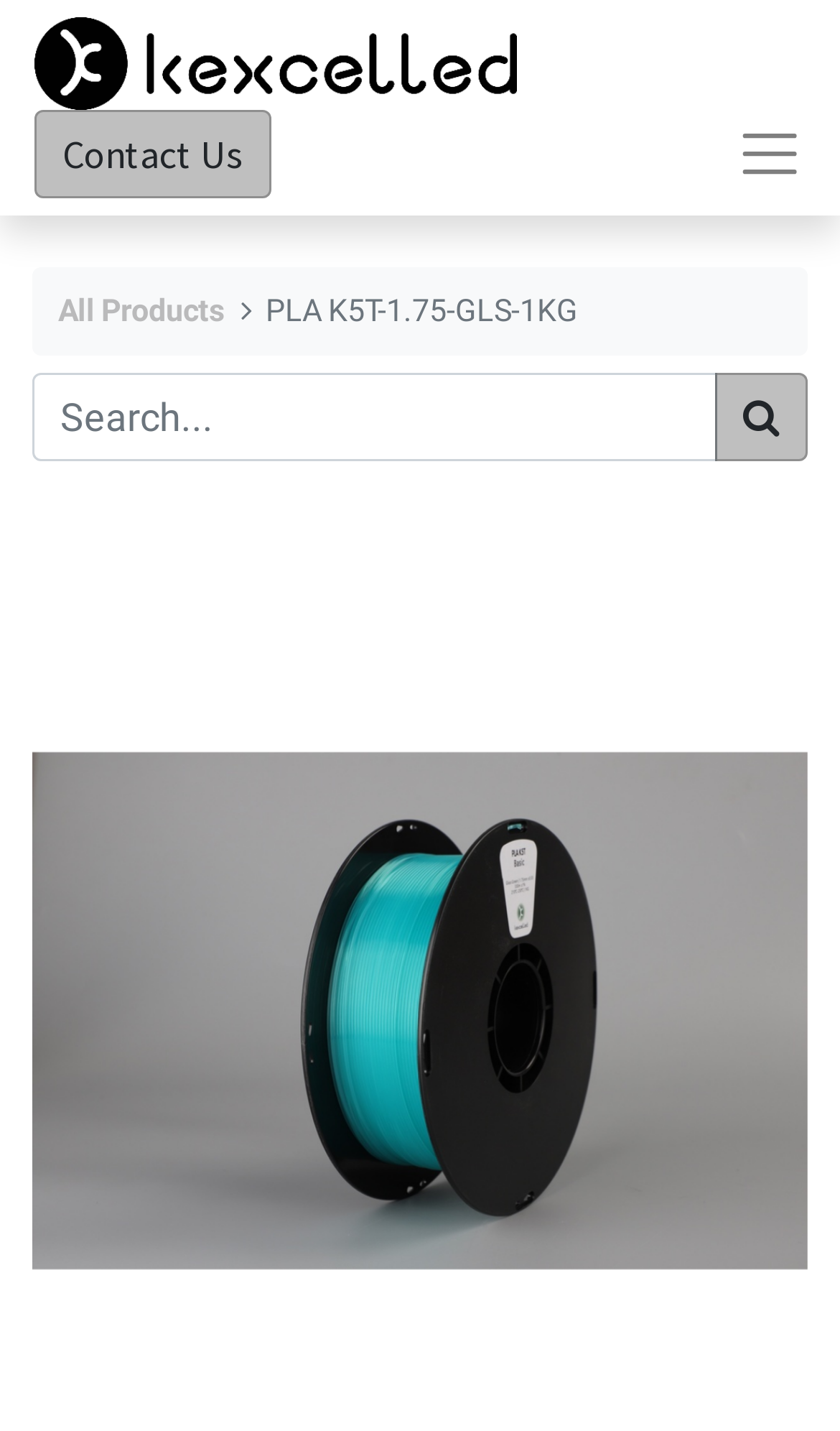How many navigation links are there?
Provide a detailed answer to the question using information from the image.

There are two navigation links on the webpage, one is 'Logo of My Website' and the other is 'Contact Us', both of which are link elements.